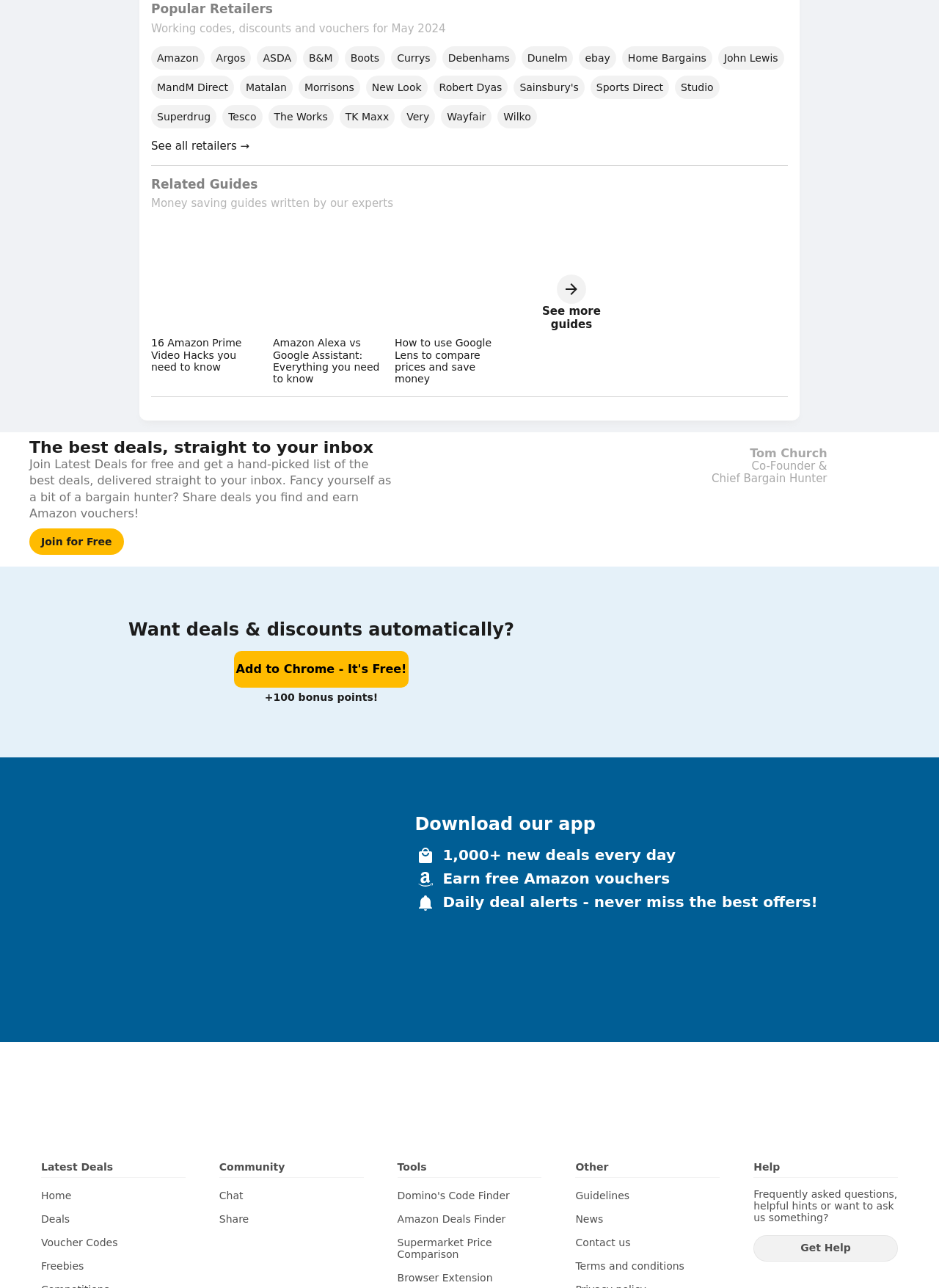Please identify the bounding box coordinates of the element's region that should be clicked to execute the following instruction: "Join for free". The bounding box coordinates must be four float numbers between 0 and 1, i.e., [left, top, right, bottom].

[0.031, 0.41, 0.132, 0.431]